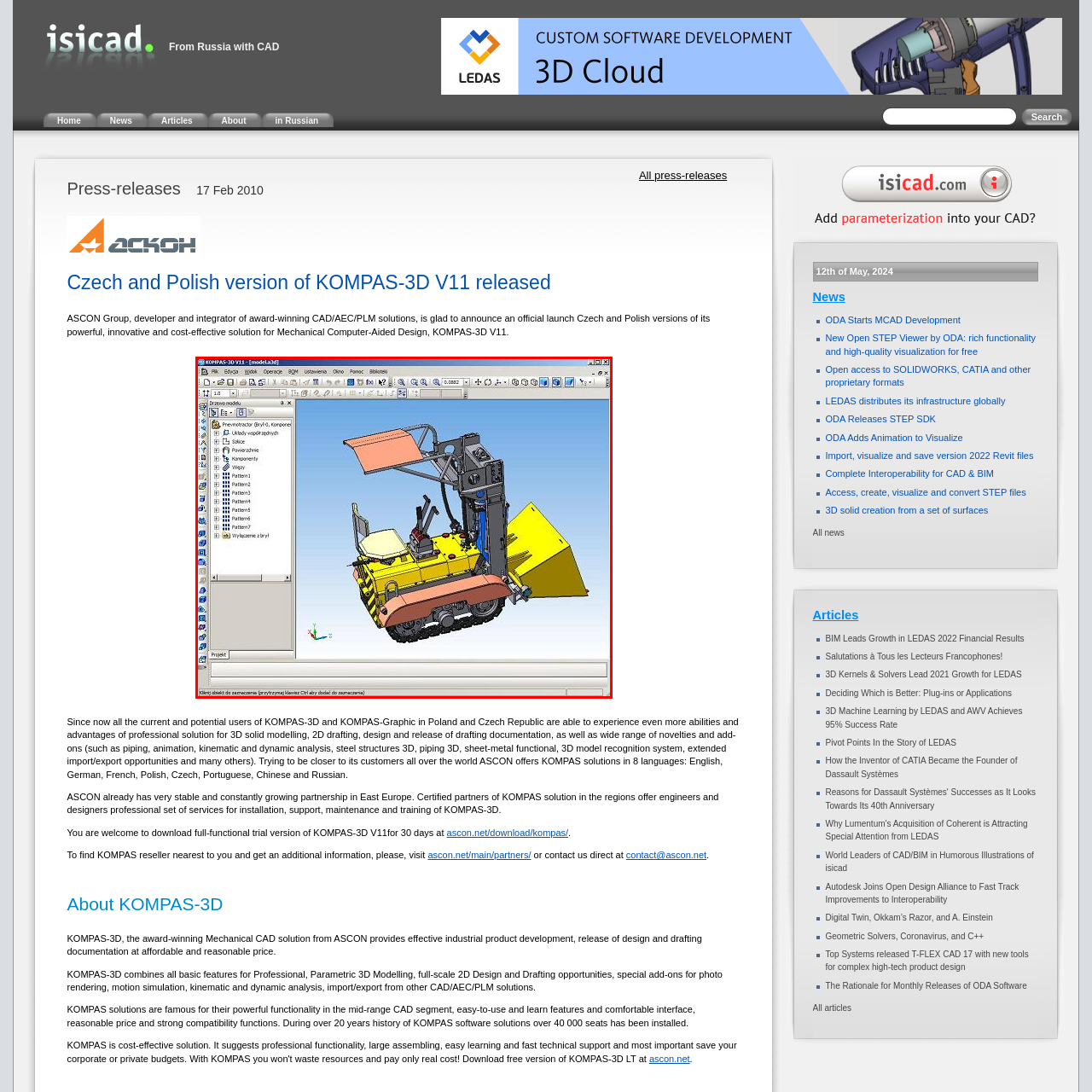Please provide a one-word or phrase response to the following question by examining the image within the red boundary:
What is the background color of the interface?

blue gradient